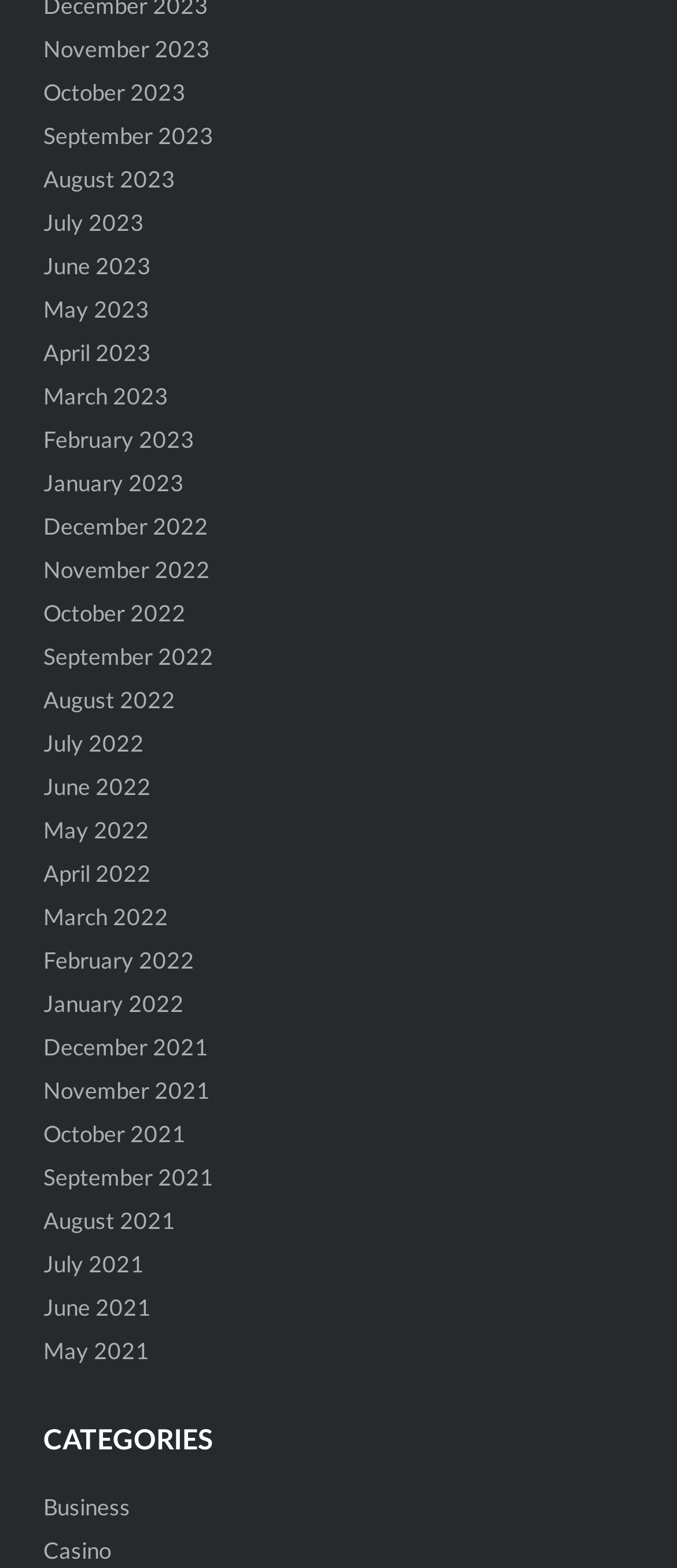Please identify the bounding box coordinates of the region to click in order to complete the task: "Check January 2023". The coordinates must be four float numbers between 0 and 1, specified as [left, top, right, bottom].

[0.064, 0.299, 0.272, 0.317]